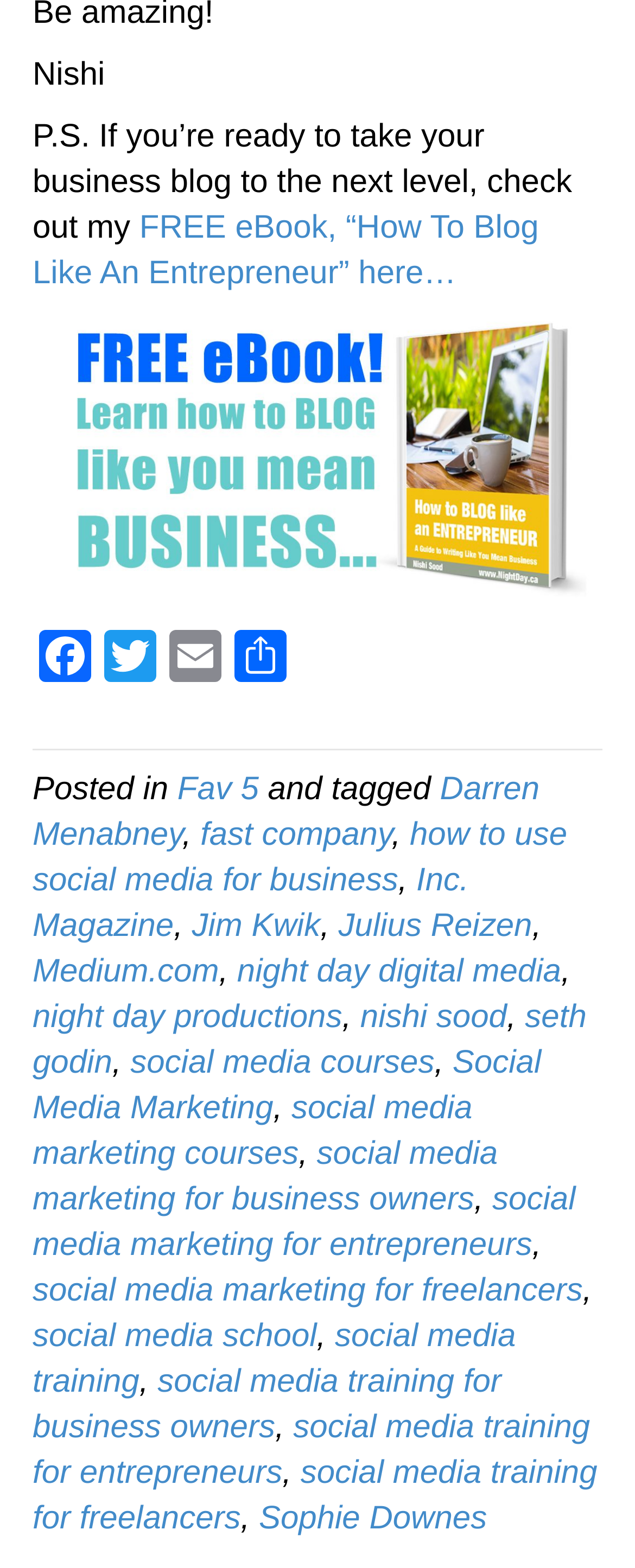How many links are there in the webpage?
Based on the image, provide your answer in one word or phrase.

More than 20